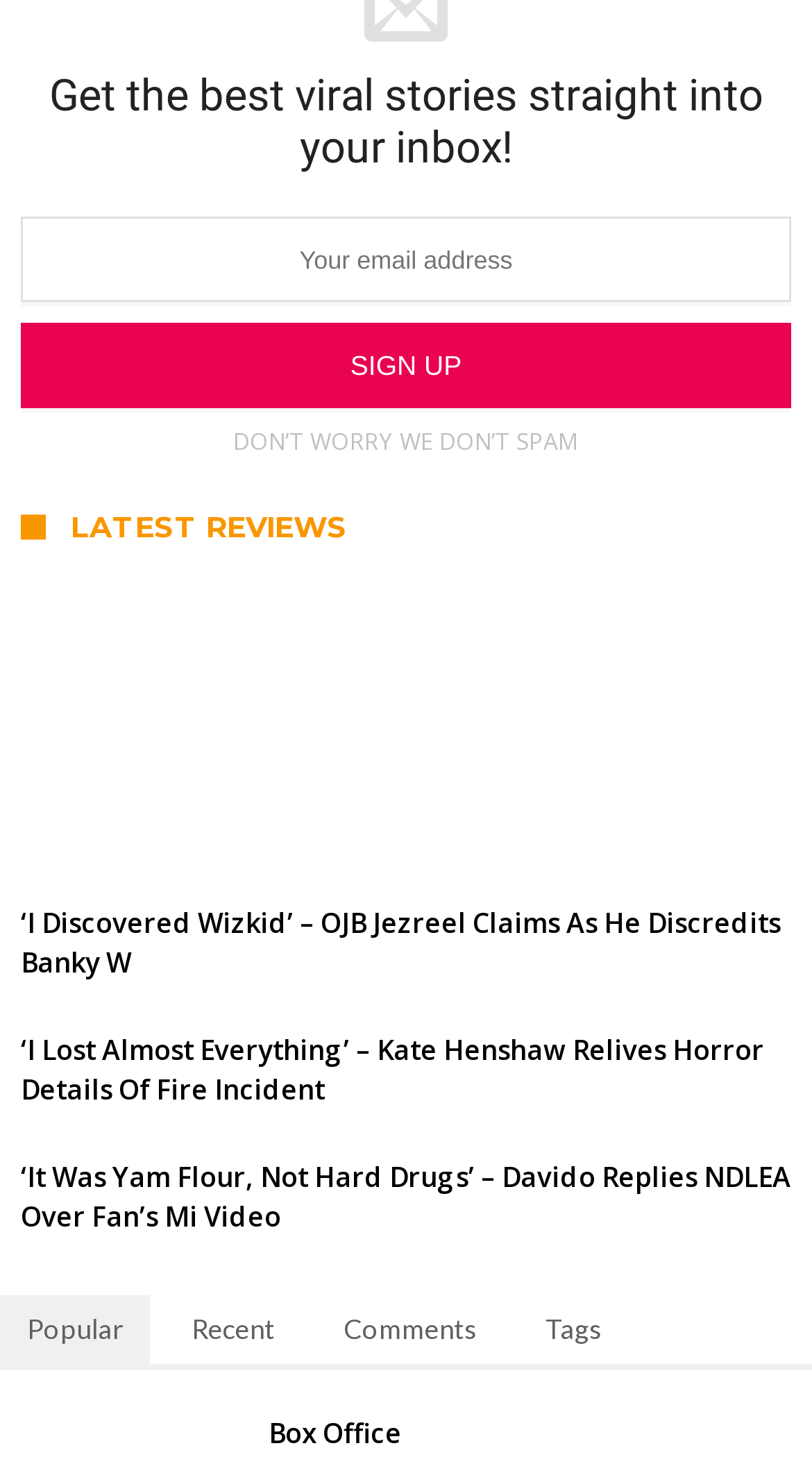Specify the bounding box coordinates of the area that needs to be clicked to achieve the following instruction: "View Popular posts".

[0.0, 0.879, 0.185, 0.93]